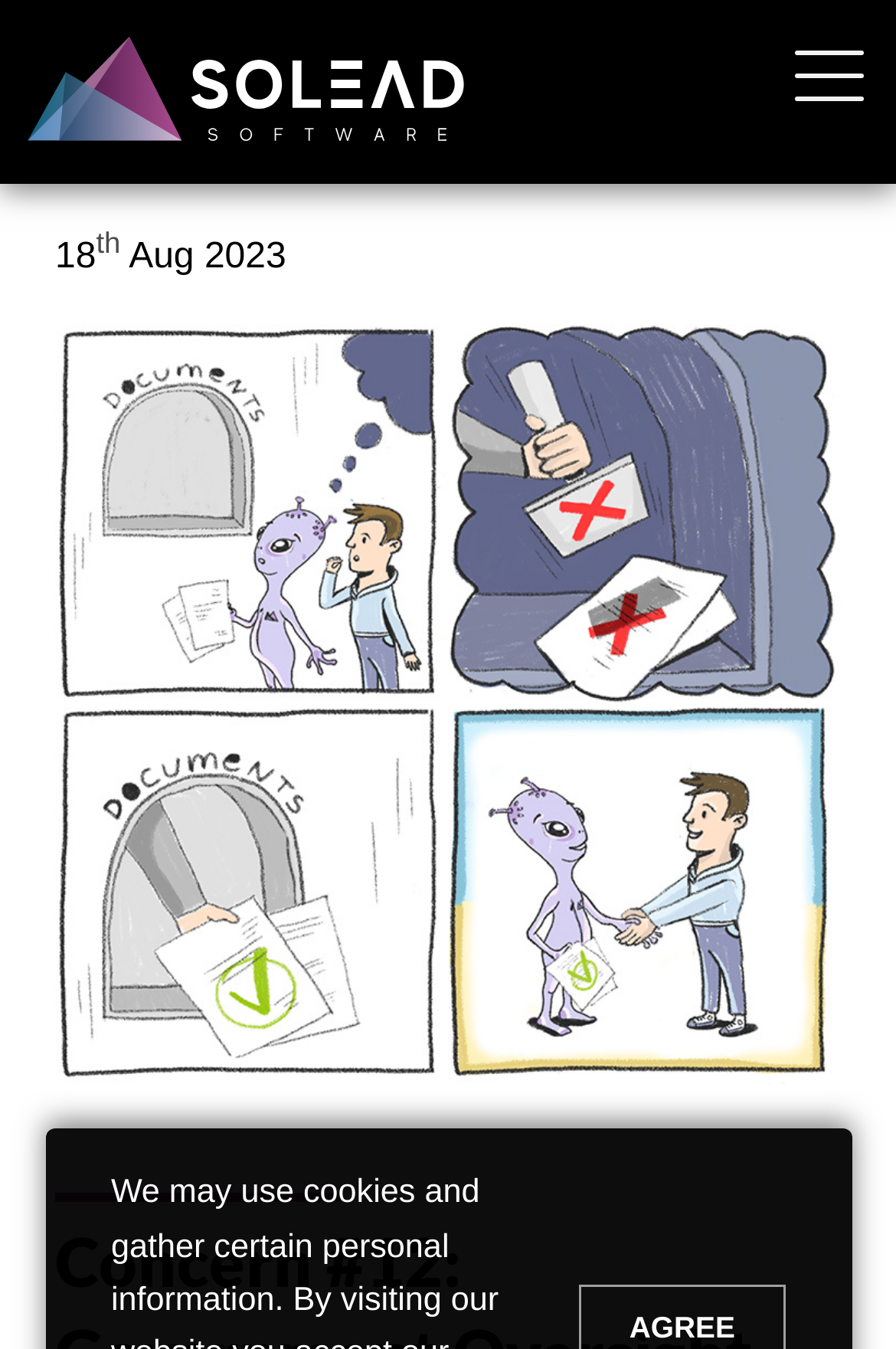Offer an in-depth caption of the entire webpage.

The webpage appears to be a company website, specifically showcasing SOLEAD Software, an IT consulting and software outsourcing partner in Eastern Europe. 

At the top, there is a horizontal navigation menu with 7 links: 'WHO WE ARE', 'WHAT WE DO', 'HOW WE WORK', 'OUR CLIENTS', 'OUR TEAM', 'CONTACT US', and 'PUBS'. These links are evenly spaced and span across the entire width of the page.

Below the navigation menu, there is a publication title 'Government Oversight and Regulation' accompanied by an image that takes up most of the page's width. The title is positioned above the image.

On the top-left corner, there is a link to 'SOLEAD Software', which is likely the company's logo or main page link.

To the right of the company link, there is a date '18th Aug 2023' written in a smaller font, indicating the publication date of the article or content below.

The overall layout is organized, with clear headings and concise text, making it easy to navigate and find relevant information about the company and its services.